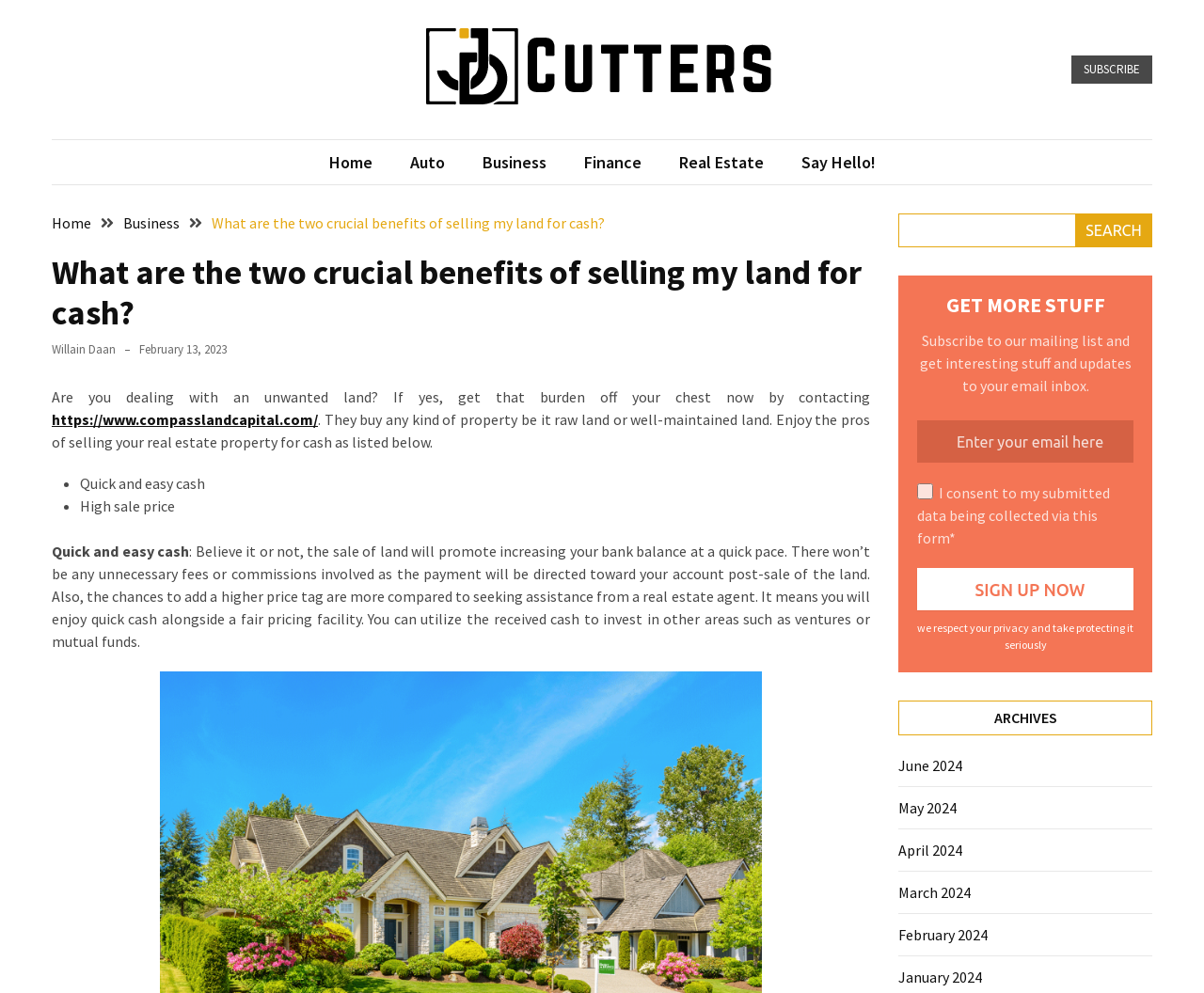Bounding box coordinates should be in the format (top-left x, top-left y, bottom-right x, bottom-right y) and all values should be floating point numbers between 0 and 1. Determine the bounding box coordinate for the UI element described as: Search

[0.893, 0.215, 0.957, 0.249]